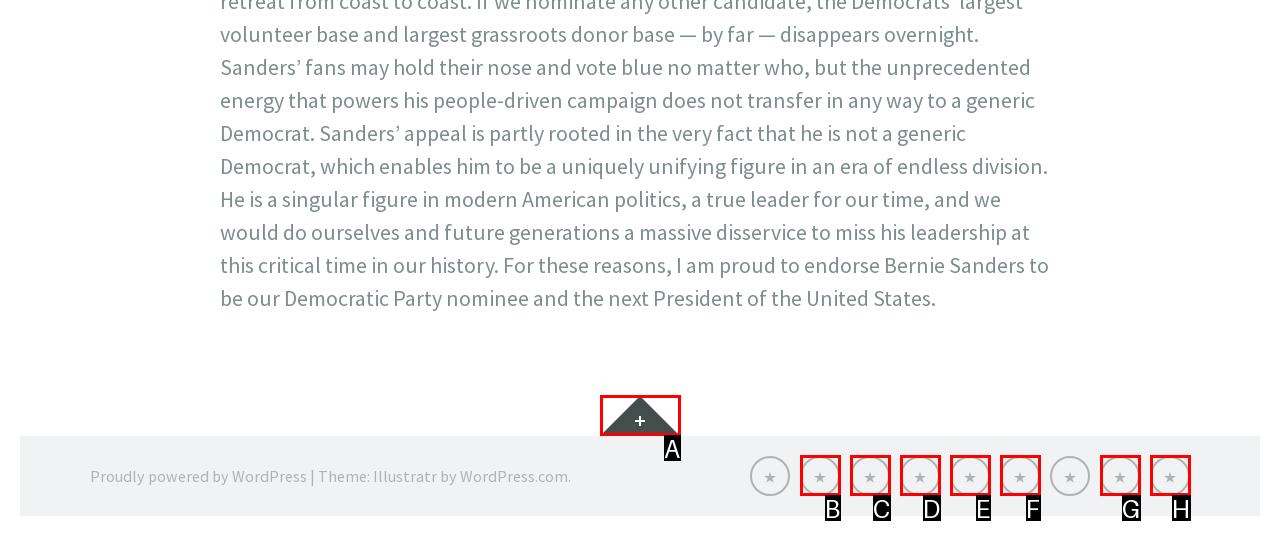Choose the letter of the UI element that aligns with the following description: What we do
State your answer as the letter from the listed options.

None